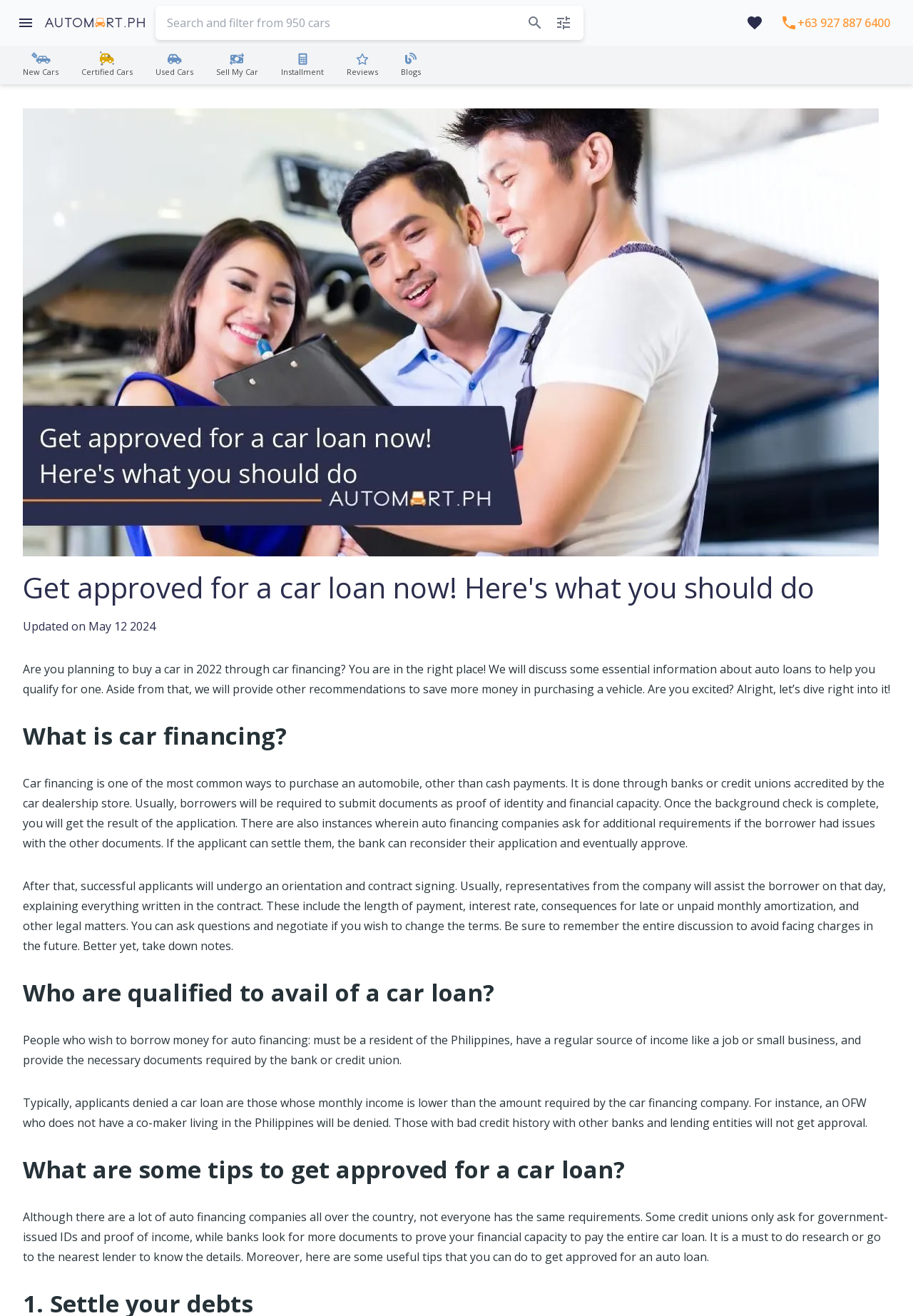Determine the main heading text of the webpage.

Get approved for a car loan now! Here's what you should do